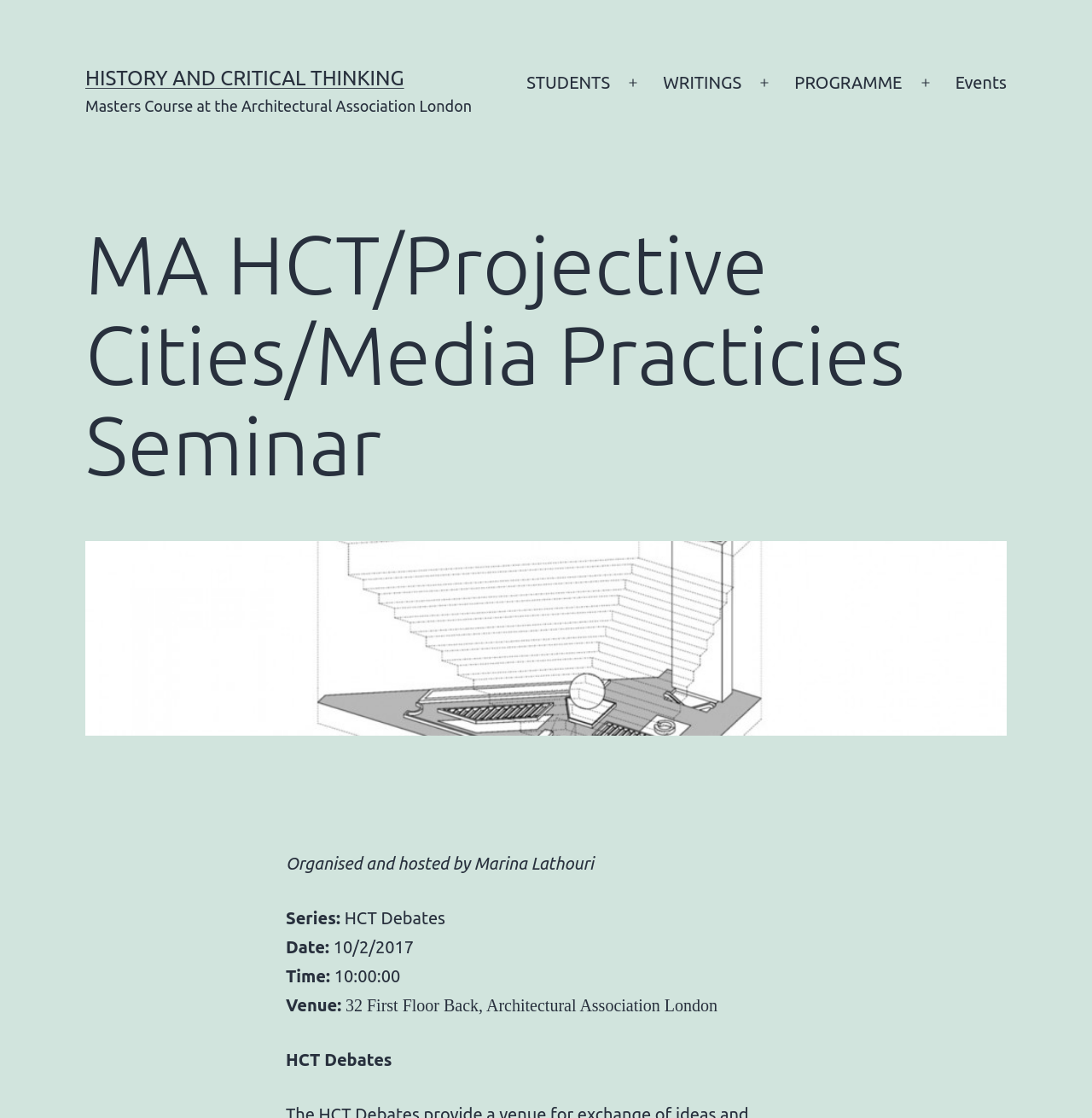Find and extract the text of the primary heading on the webpage.

MA HCT/Projective Cities/Media Practicies Seminar